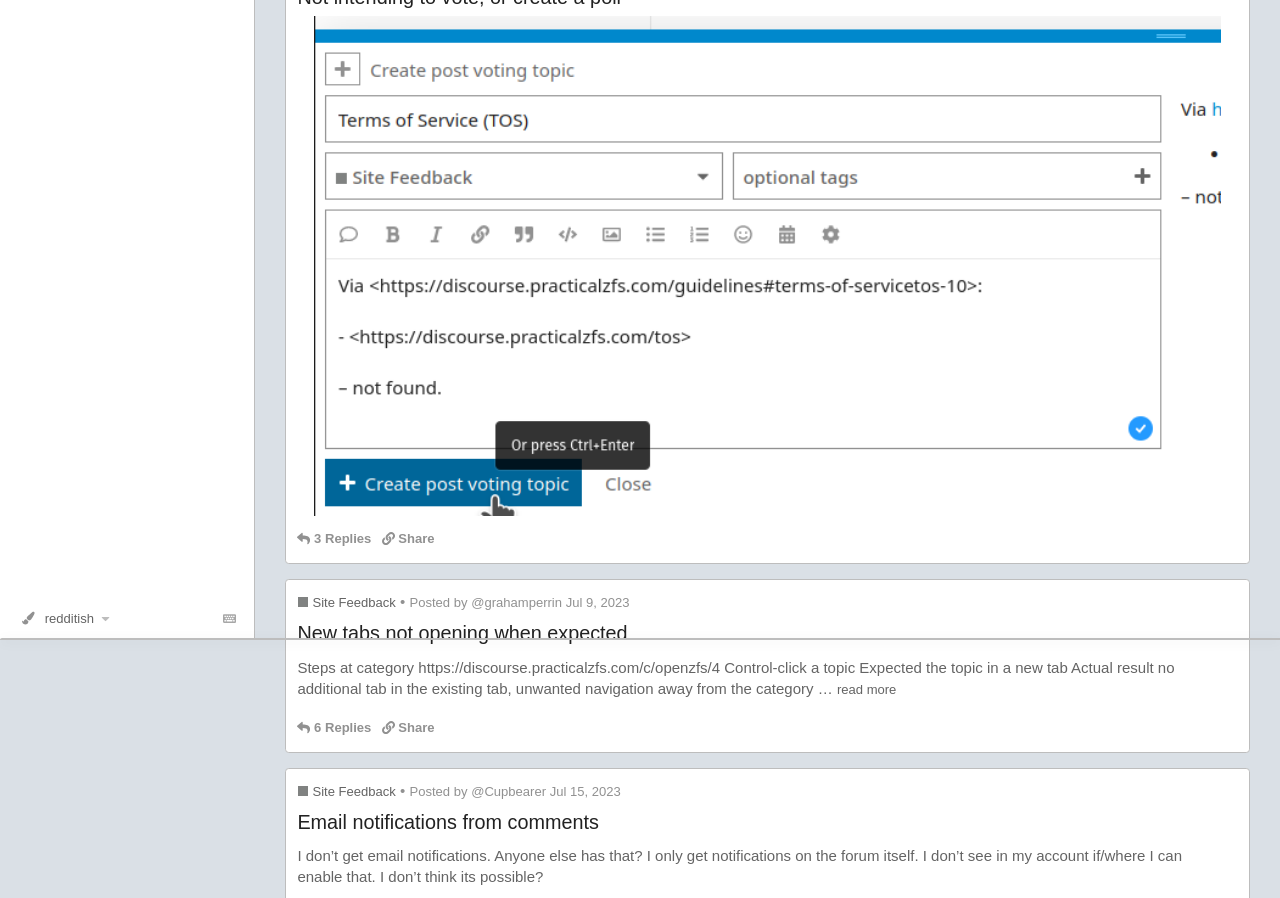Find the bounding box of the UI element described as follows: "Email notifications from comments".

[0.232, 0.903, 0.468, 0.928]